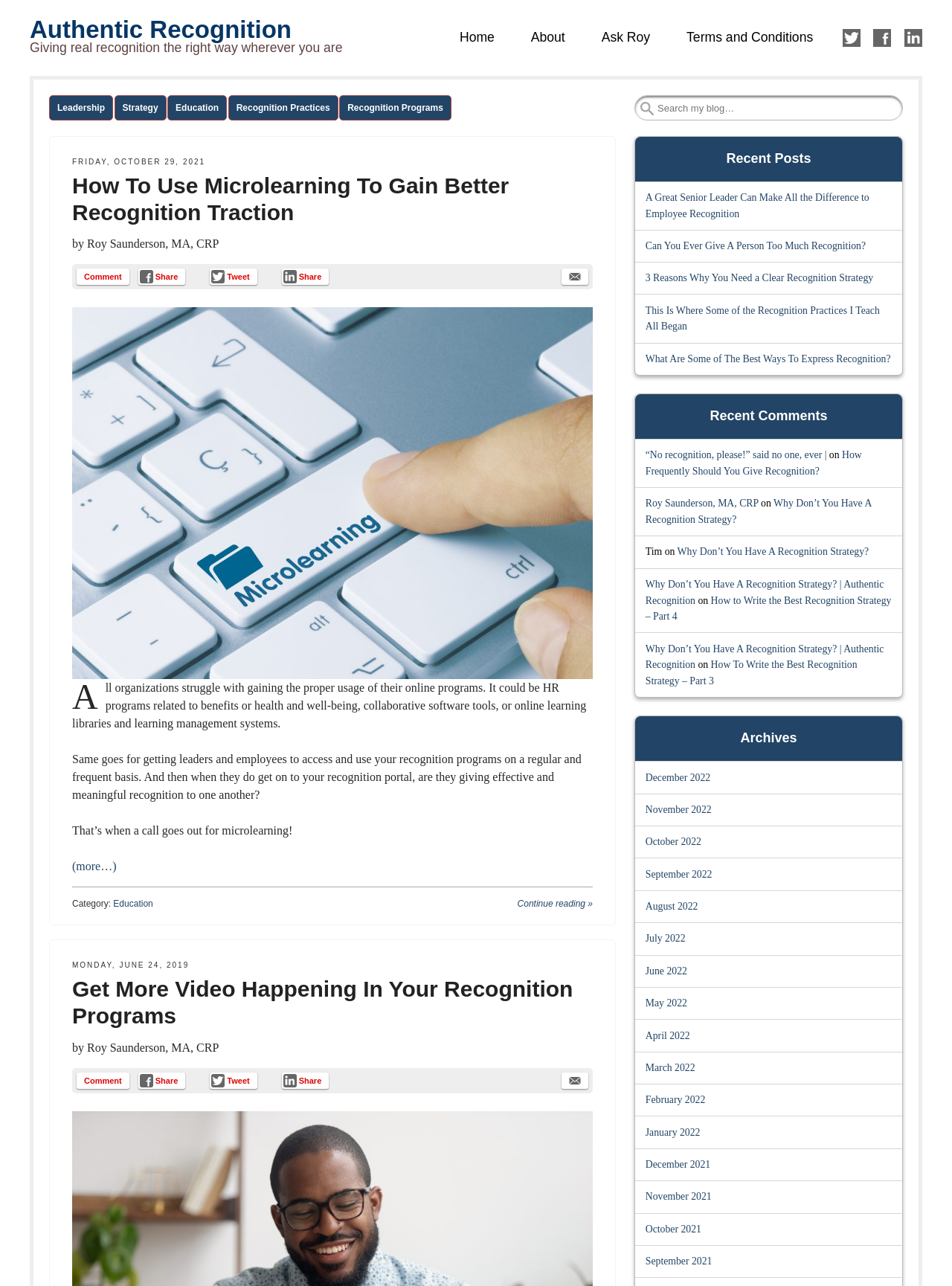Provide a short, one-word or phrase answer to the question below:
What is the purpose of the search box on this webpage?

To search the website